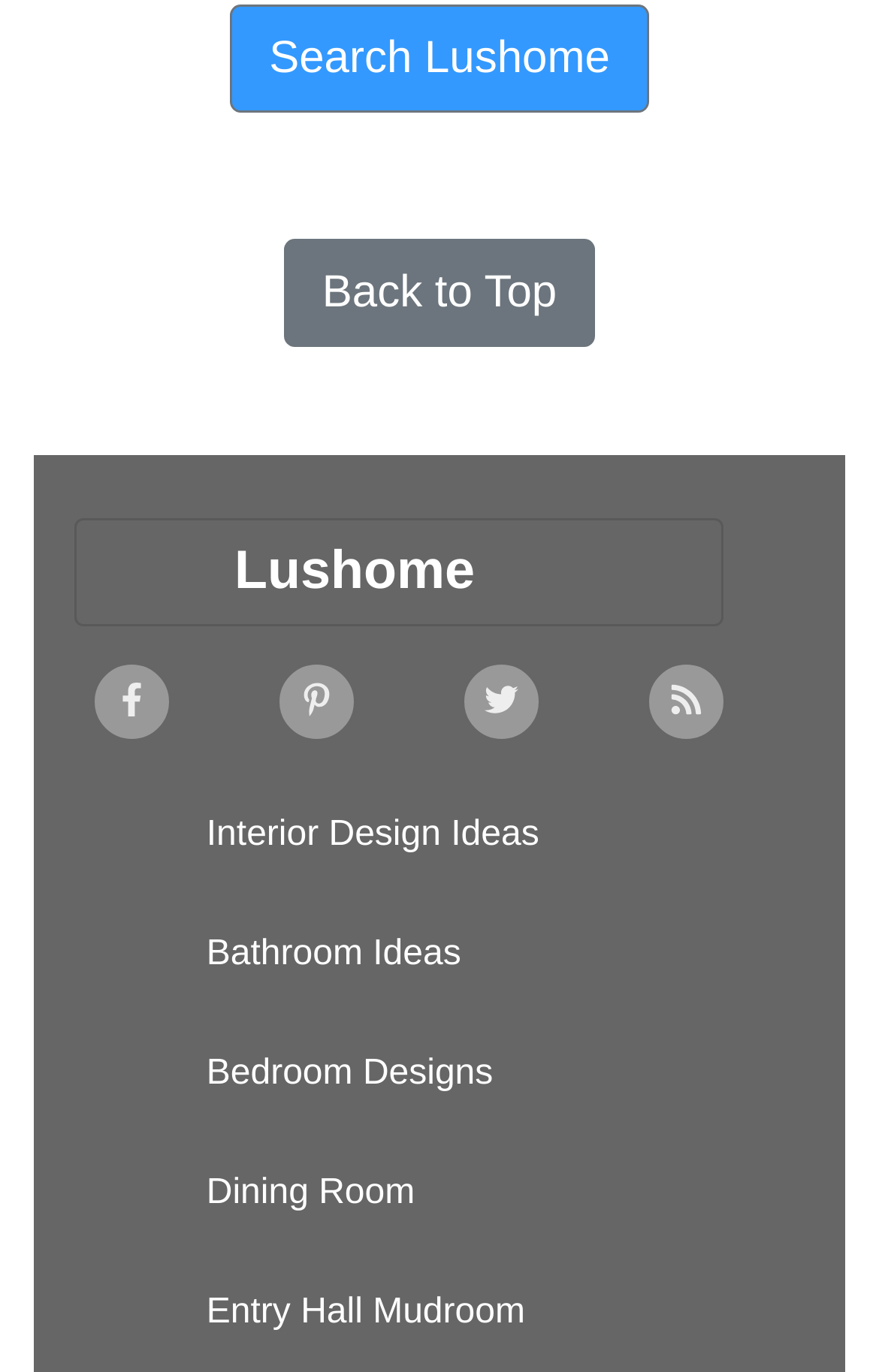Please locate the bounding box coordinates of the element's region that needs to be clicked to follow the instruction: "Follow Lushome on Facebook". The bounding box coordinates should be provided as four float numbers between 0 and 1, i.e., [left, top, right, bottom].

[0.105, 0.483, 0.195, 0.54]